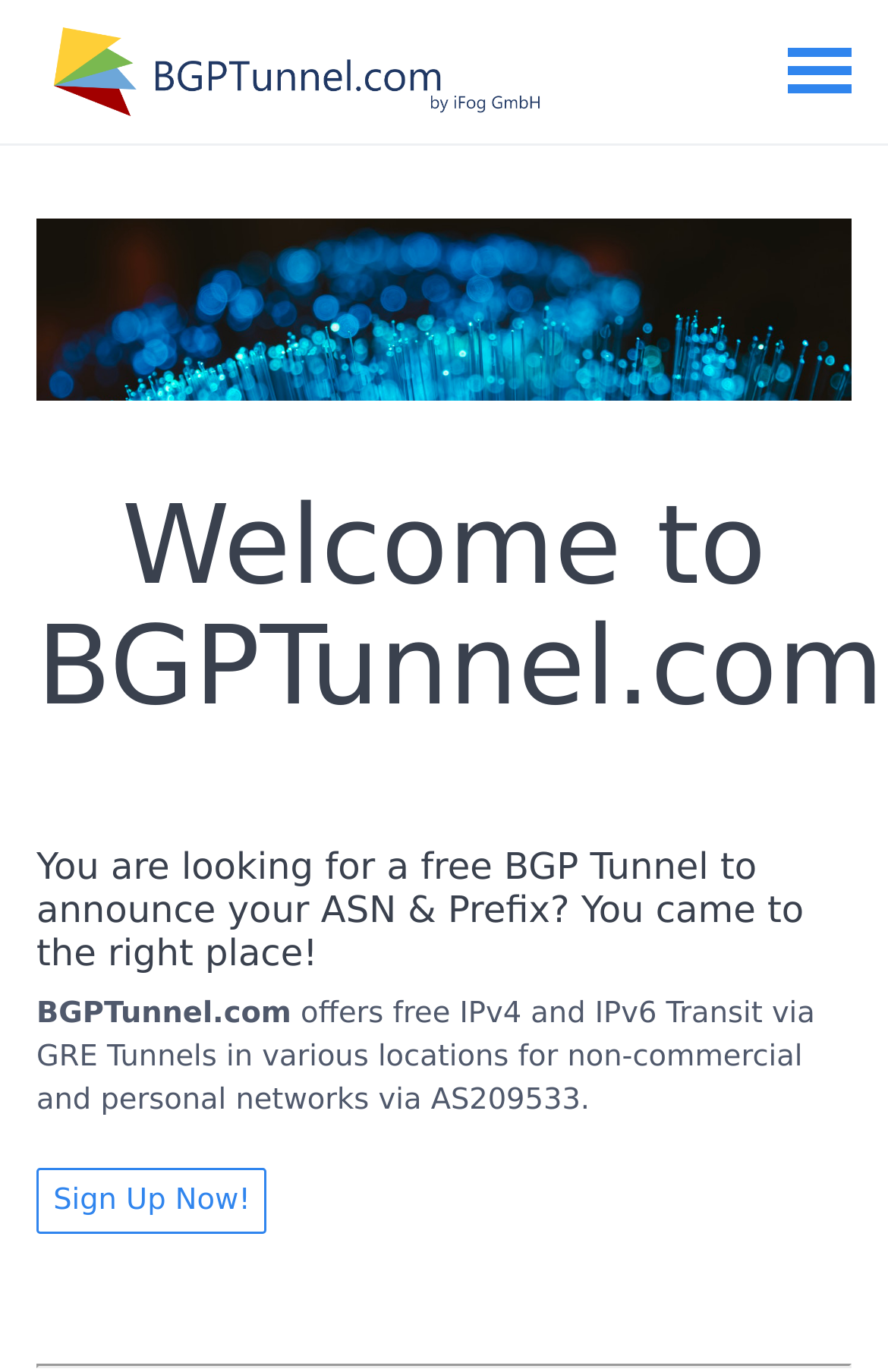What is the ASN mentioned on this webpage?
Answer the question with a detailed and thorough explanation.

The static text 'offers free IPv4 and IPv6 Transit via GRE Tunnels in various locations for non-commercial and personal networks via AS209533.' explicitly mentions the ASN AS209533, which is likely related to the BGP Tunnel service provided by this website.